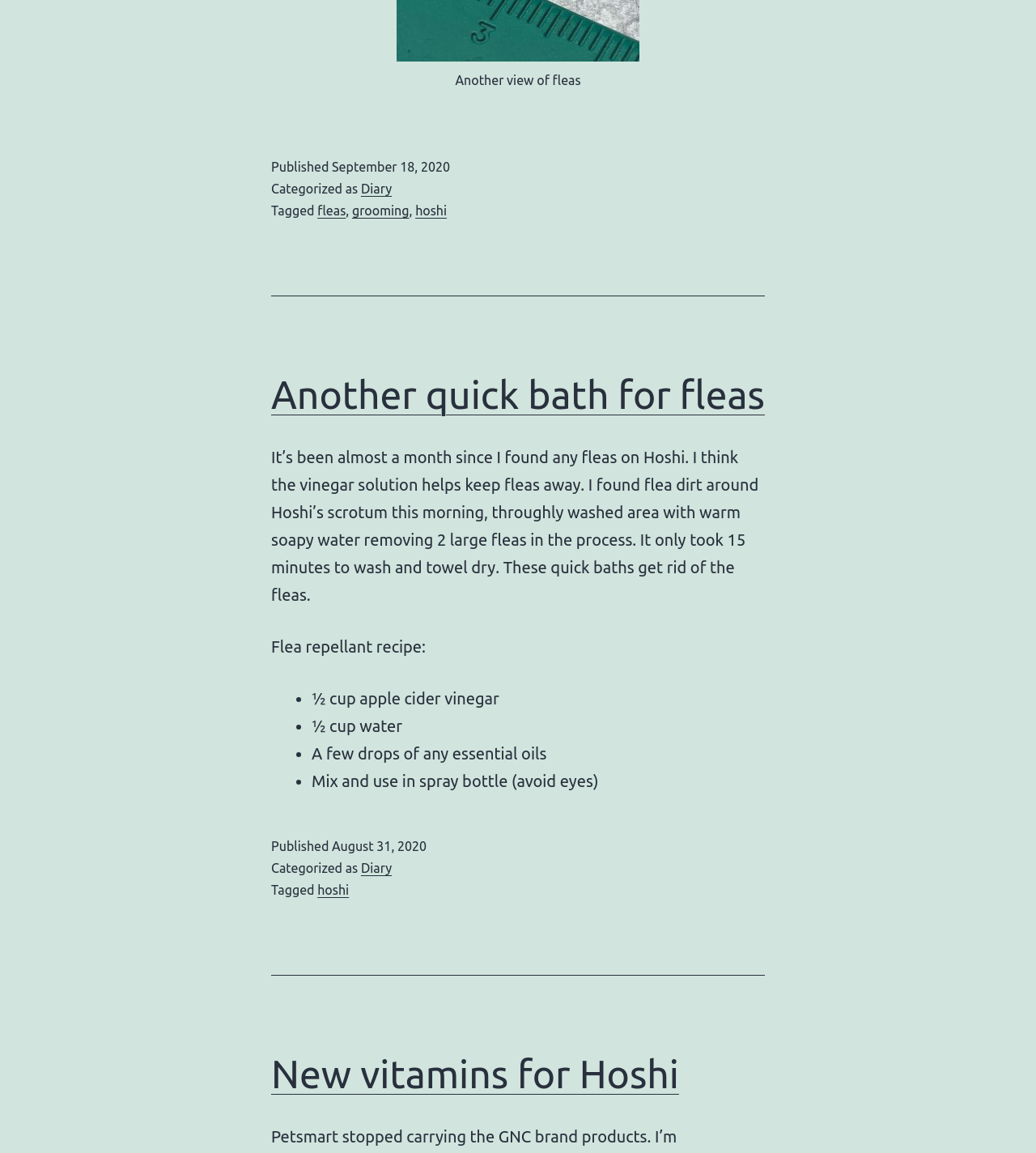Give a short answer using one word or phrase for the question:
What is the date of the second article?

August 31, 2020